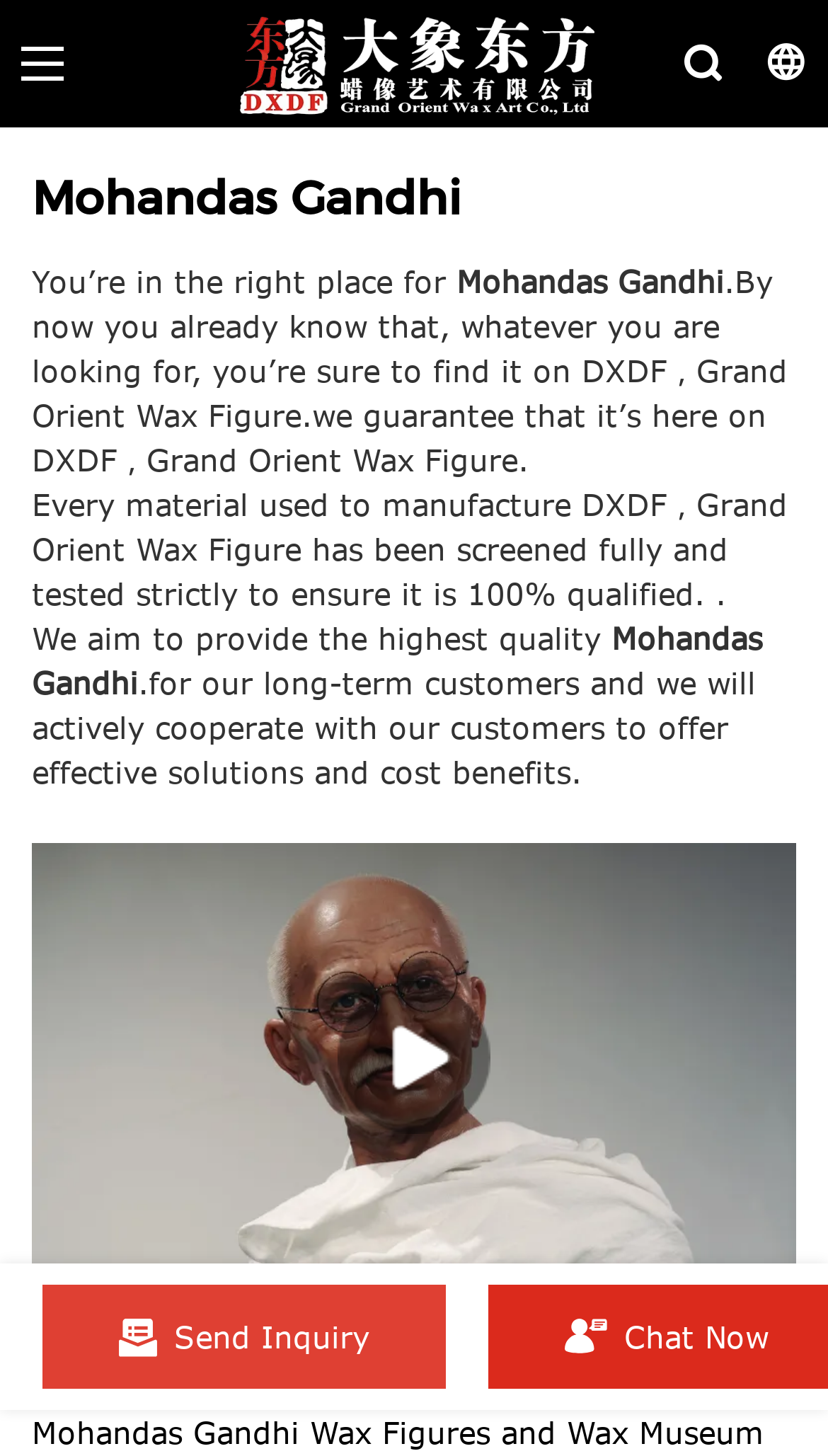What is the purpose of the website?
Based on the screenshot, respond with a single word or phrase.

To provide wax figures